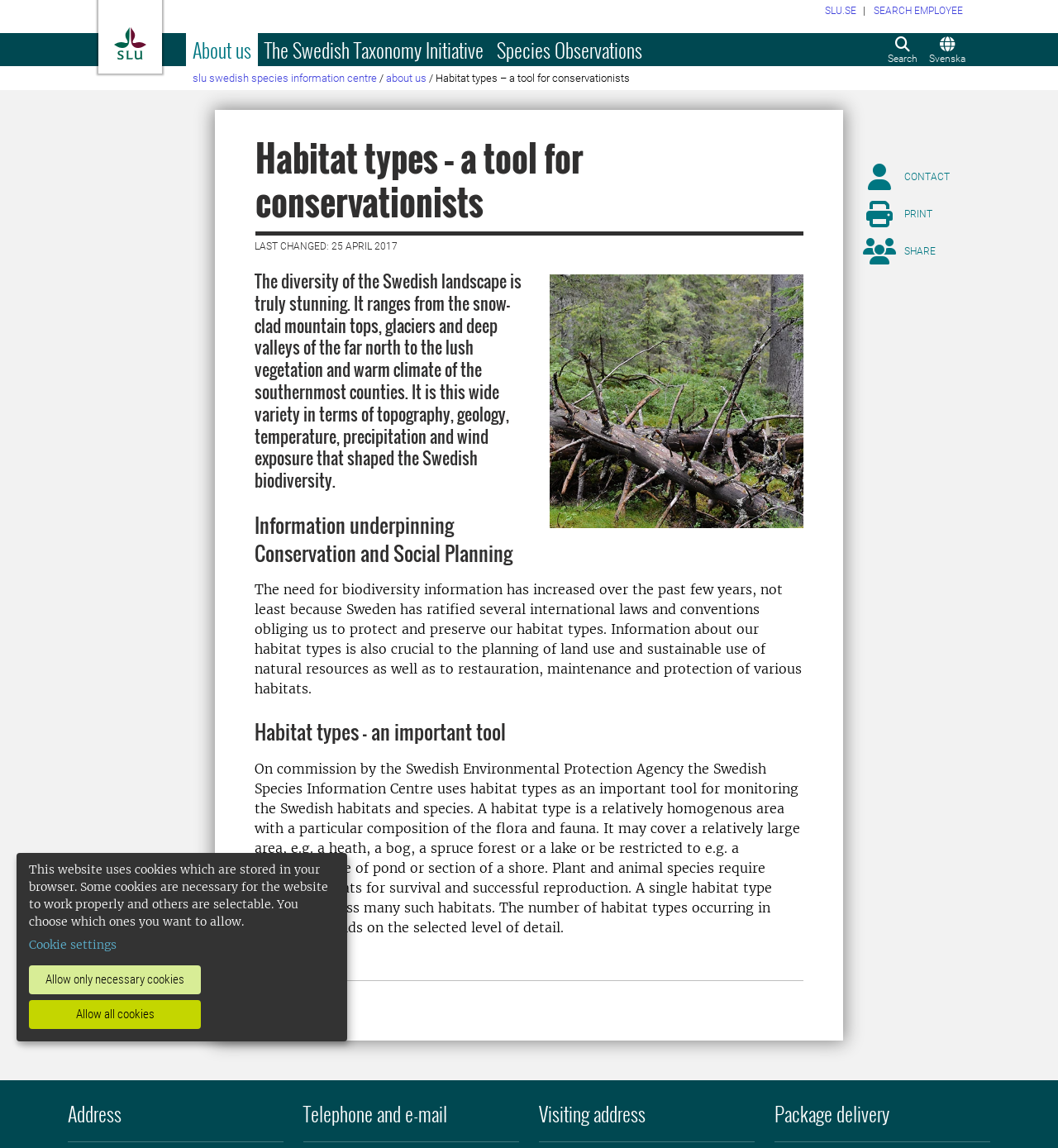Please identify the bounding box coordinates of the region to click in order to complete the task: "Contact the Swedish Species Information Centre". The coordinates must be four float numbers between 0 and 1, specified as [left, top, right, bottom].

[0.816, 0.143, 0.936, 0.164]